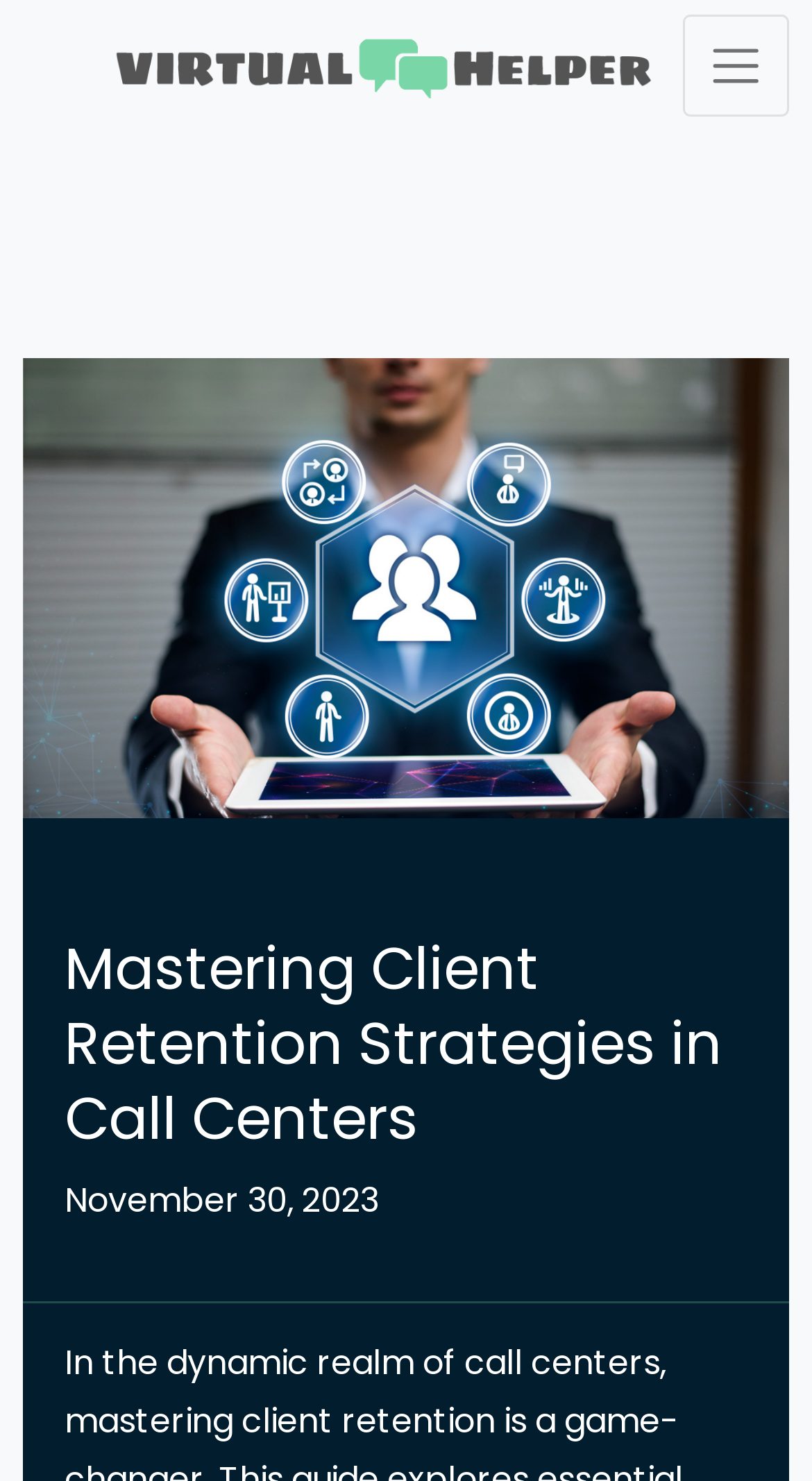Identify the primary heading of the webpage and provide its text.

Mastering Client Retention Strategies in Call Centers